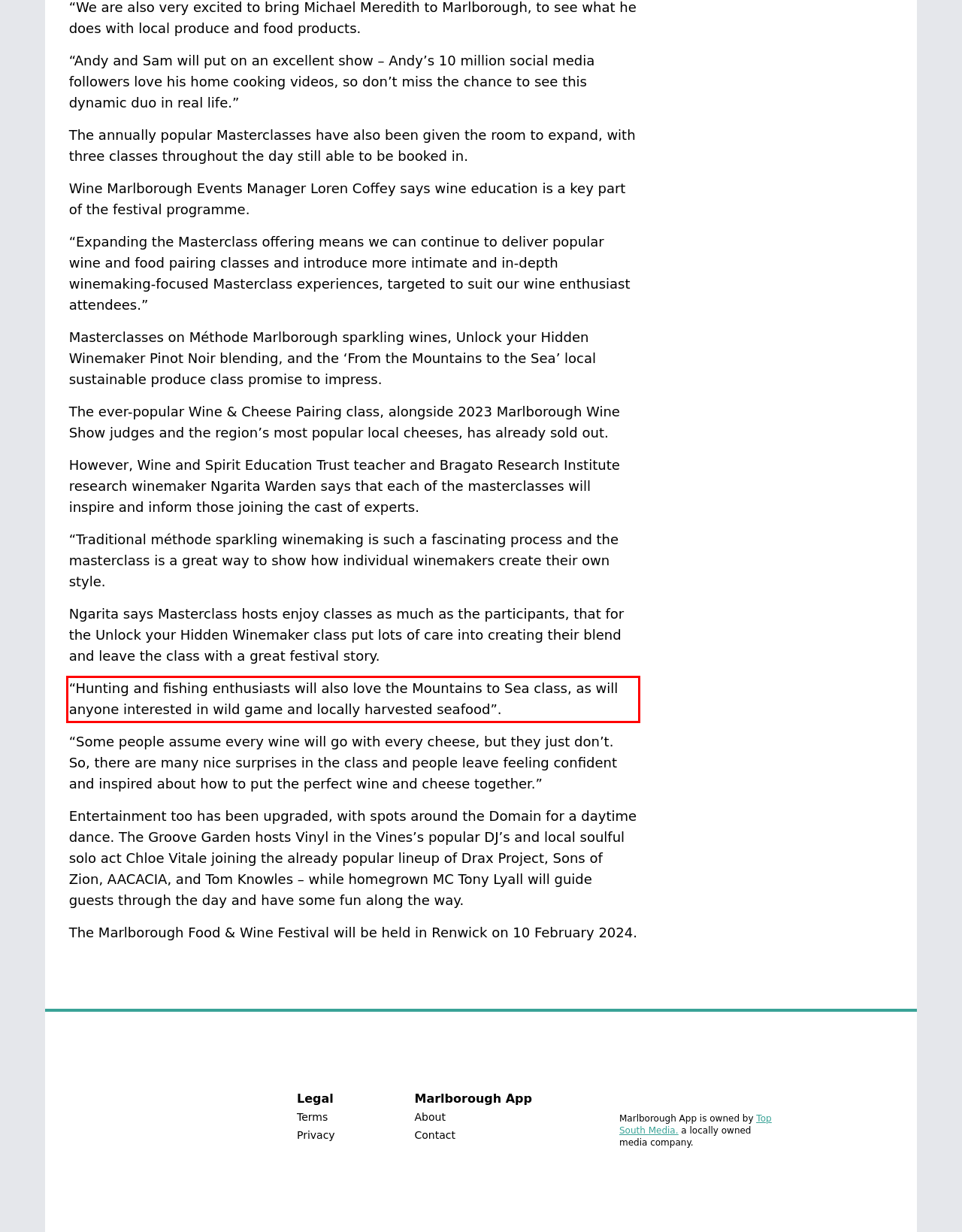Please look at the webpage screenshot and extract the text enclosed by the red bounding box.

“Hunting and fishing enthusiasts will also love the Mountains to Sea class, as will anyone interested in wild game and locally harvested seafood”.